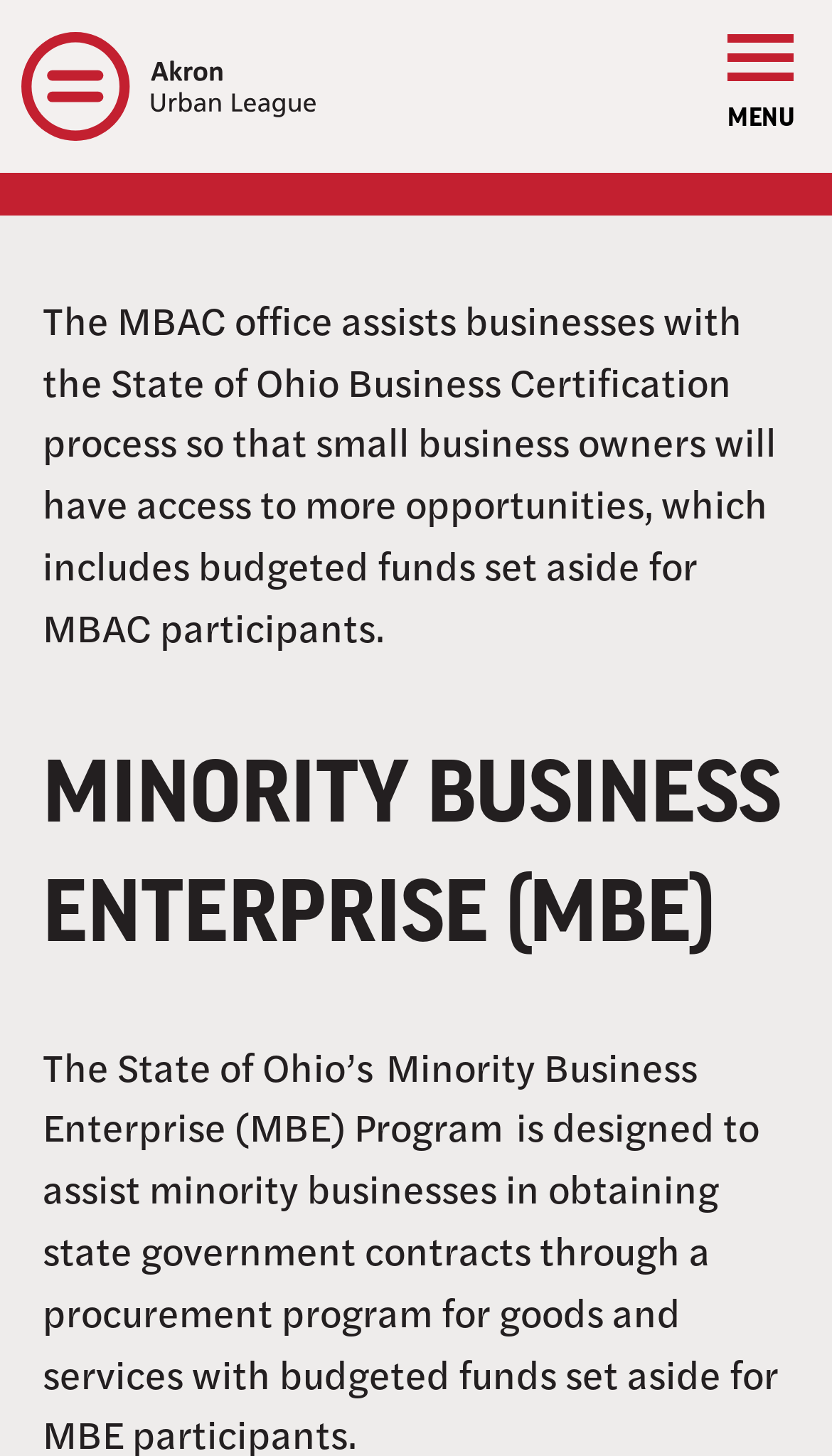How many menu items are there?
Look at the image and respond to the question as thoroughly as possible.

I counted the number of menu items in the vertical tree structure and found 9 items: HOME, WHAT WE DO, ABOUT US, SUPPORT US, NEWS & EVENTS, CONTACT US, DONATE, and a search box.